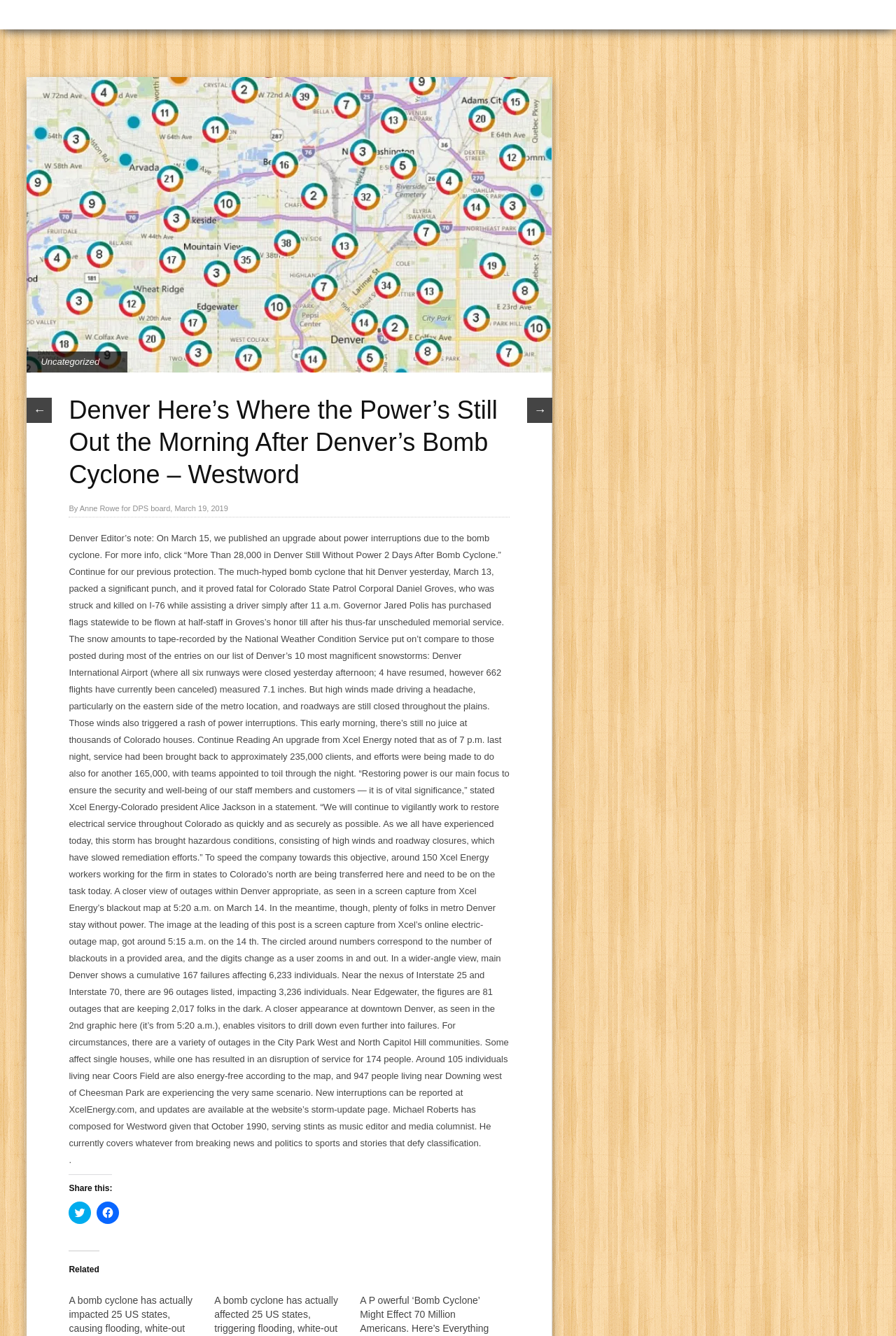What is the topic of this article?
Using the image as a reference, answer the question with a short word or phrase.

Power outages